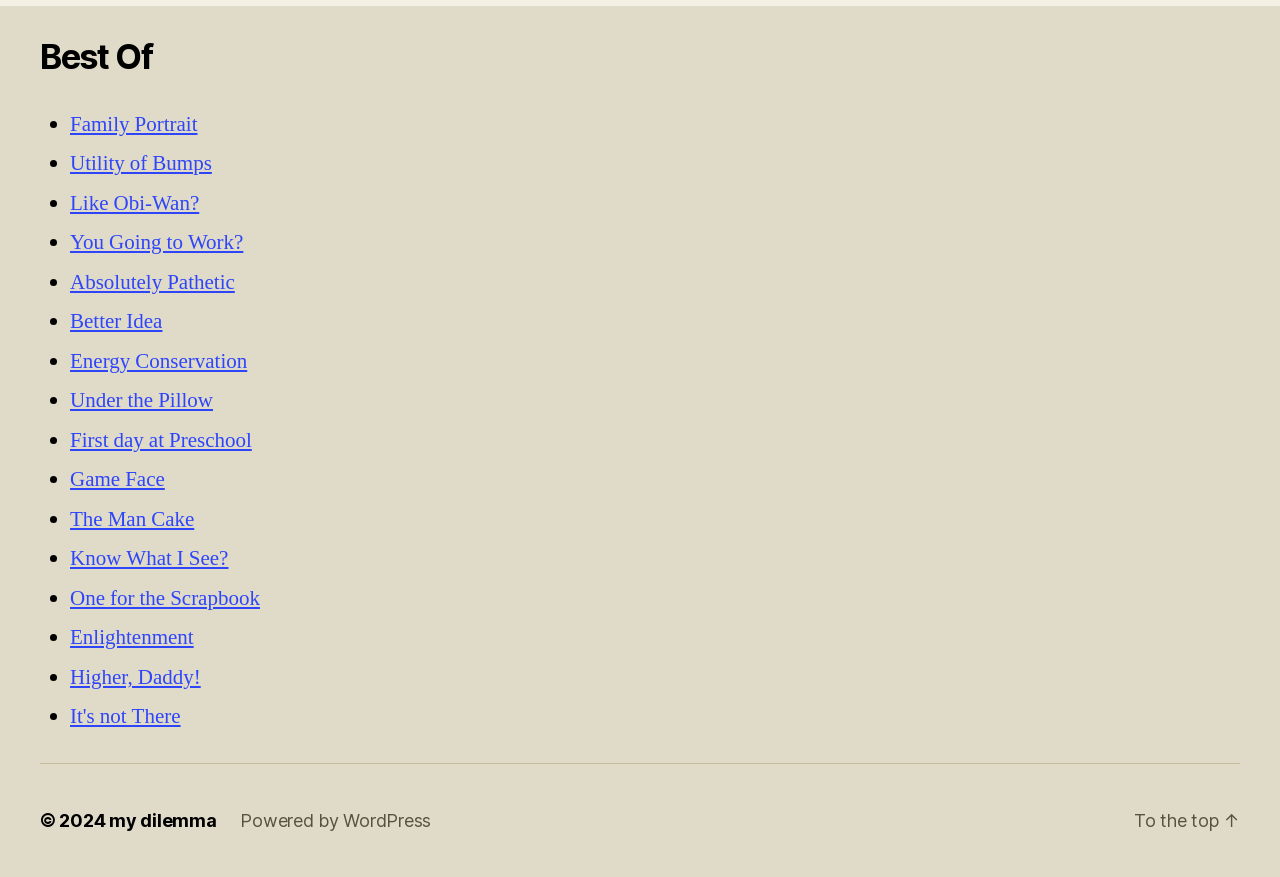Determine the bounding box coordinates for the clickable element required to fulfill the instruction: "Click on 'Family Portrait'". Provide the coordinates as four float numbers between 0 and 1, i.e., [left, top, right, bottom].

[0.055, 0.126, 0.154, 0.157]